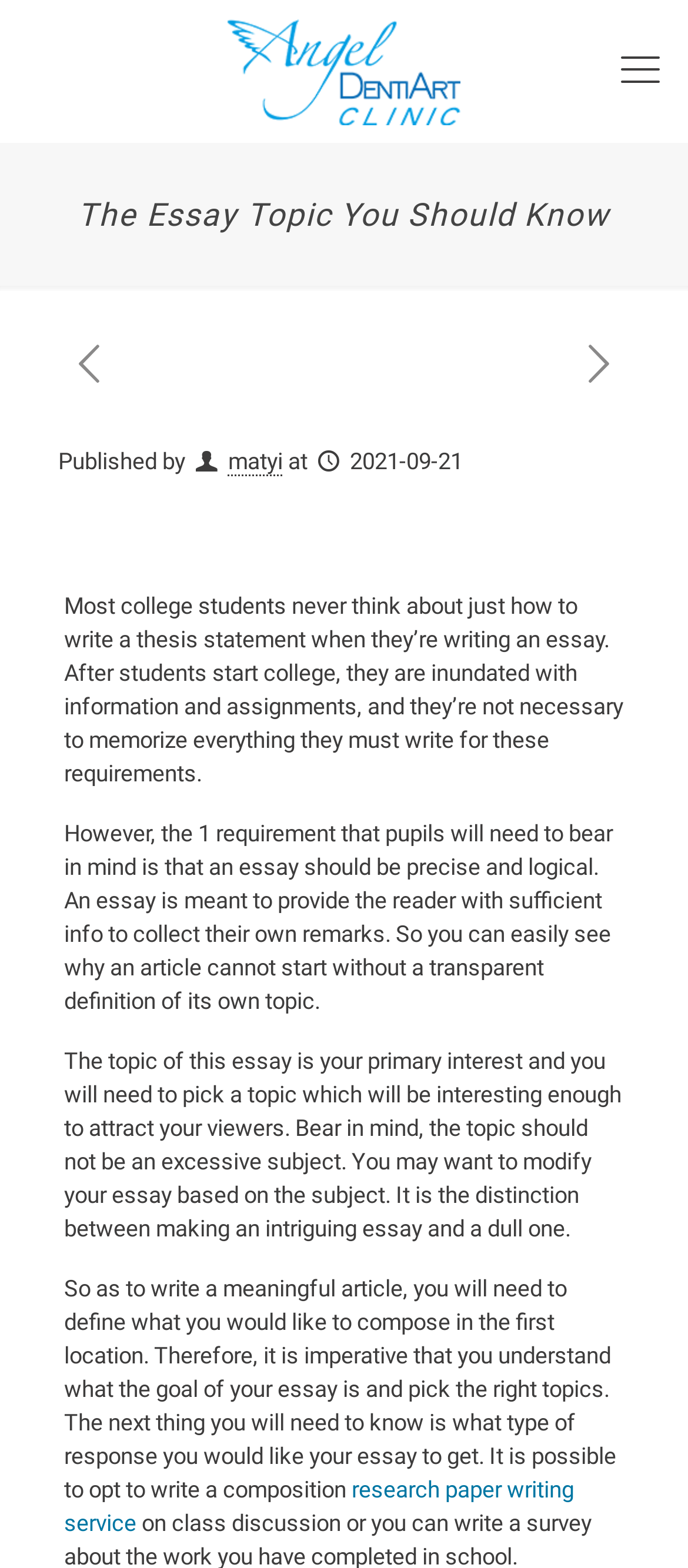Given the element description matyi, predict the bounding box coordinates for the UI element in the webpage screenshot. The format should be (top-left x, top-left y, bottom-right x, bottom-right y), and the values should be between 0 and 1.

[0.331, 0.286, 0.411, 0.304]